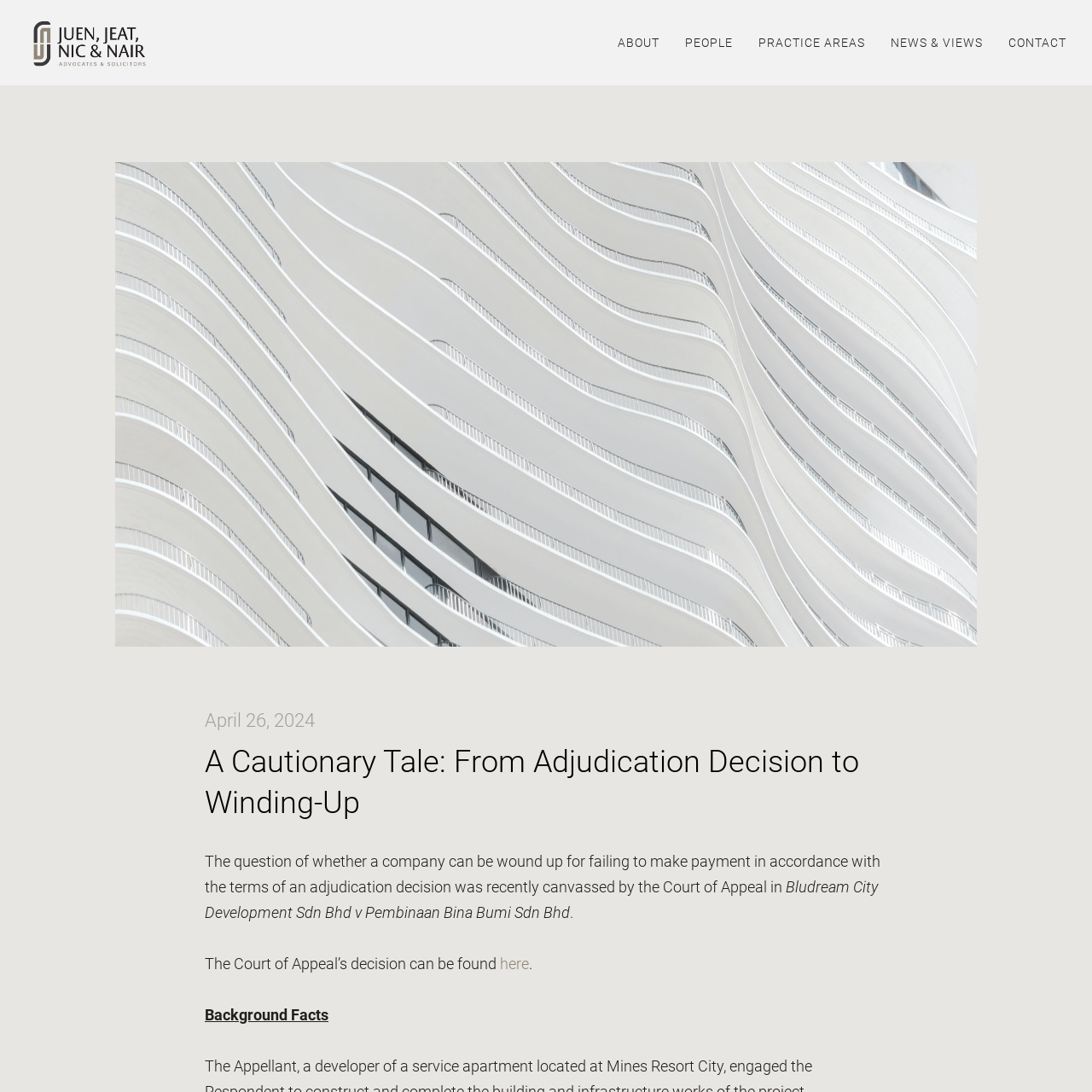Can you show the bounding box coordinates of the region to click on to complete the task described in the instruction: "Contact us"?

None